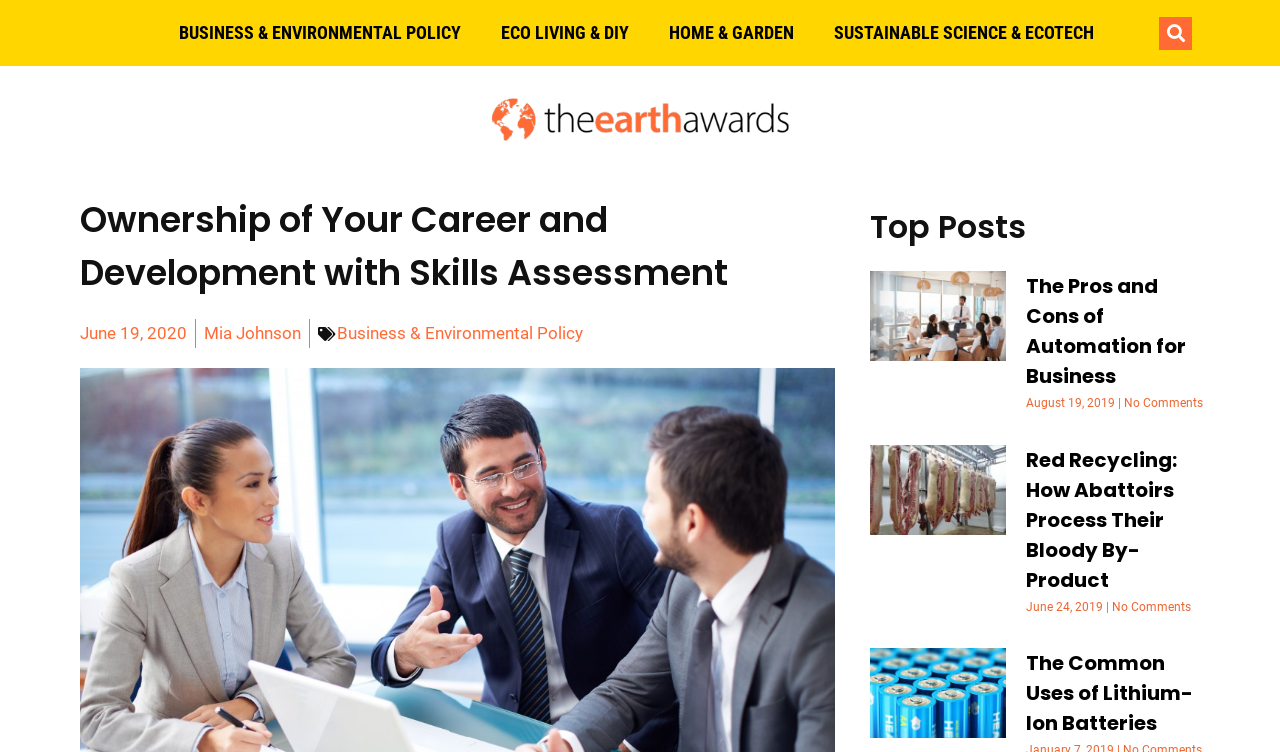Write an elaborate caption that captures the essence of the webpage.

The webpage is about The Earth Awards, with a focus on career development and environmental policy. At the top, there are four links to different categories: BUSINESS & ENVIRONMENTAL POLICY, ECO LIVING & DIY, HOME & GARDEN, and SUSTAINABLE SCIENCE & ECOTECH. Next to these links, there is a search bar with a search button.

Below the search bar, there is a heading that reads "Ownership of Your Career and Development with Skills Assessment". Underneath this heading, there are three links: the date "June 19, 2020", the author "Mia Johnson", and a category link "Business & Environmental Policy".

Further down, there is a section titled "Top Posts". This section contains three articles, each with an image, a heading, and some text. The first article has an image of a business meeting, with a heading that reads "The Pros and Cons of Automation for Business" and a date "August 19, 2019". The second article has an image of an abattoir, with a heading that reads "Red Recycling: How Abattoirs Process Their Bloody By-Product" and a date "June 24, 2019". The third article has an image of Lithium Ion Batteries, with a heading that reads "The Common Uses of Lithium-Ion Batteries". Each article also has a "No Comments" label.